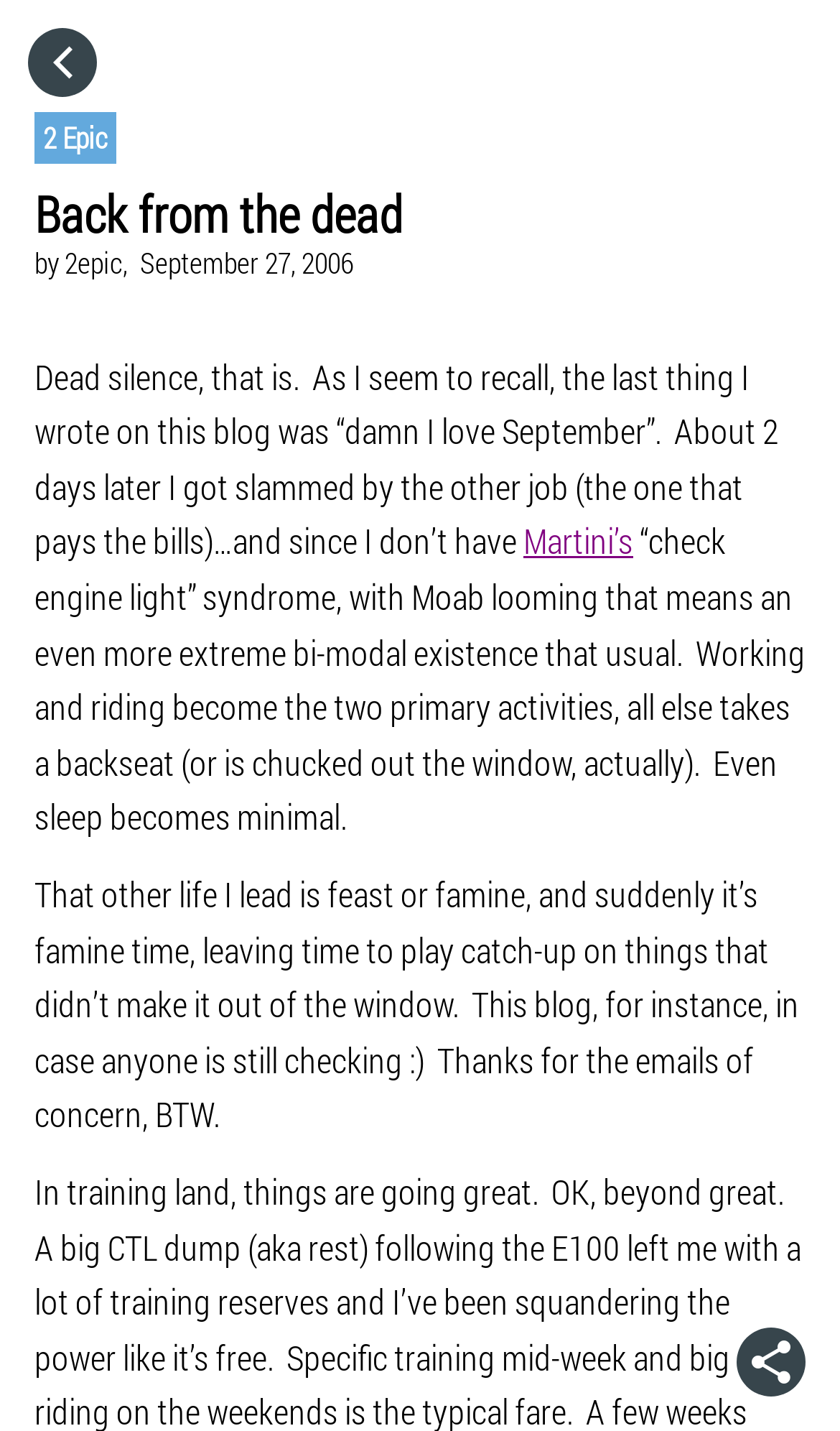What is the author's current state of mind?
Analyze the image and deliver a detailed answer to the question.

The author mentions that they are playing catch-up on things that didn't make it out of the window, which suggests that the author is currently in a state of mind where they are trying to catch up on missed tasks or activities.